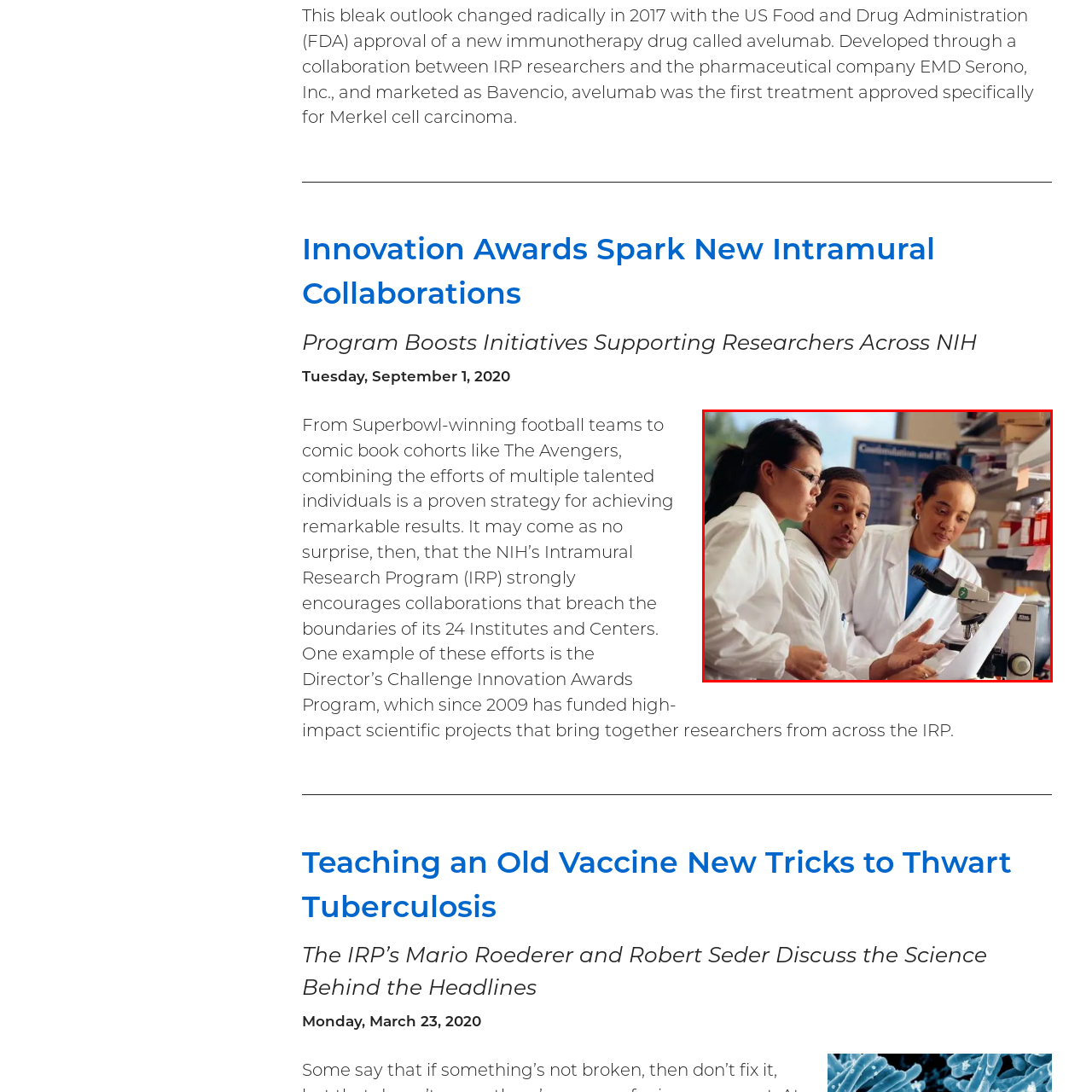Generate a detailed explanation of the image that is highlighted by the red box.

The image showcases a dynamic collaboration among three scientists in a laboratory setting. Dressed in white lab coats, the individuals are engaged in an animated discussion, with one scientist examining documents while the other two attentively listen, contributing their insights. The backdrop is filled with laboratory equipment and shelves lined with various scientific materials, emphasizing a bustling research environment. This scene encapsulates the essence of teamwork and innovation in scientific research, reflecting the collaborative spirit fostered by initiatives like the NIH’s Intramural Research Program. Such collaborations aim to bridge the diverse backgrounds of researchers to drive impactful scientific projects, similar to the synergy observed in successful teams across varying fields.